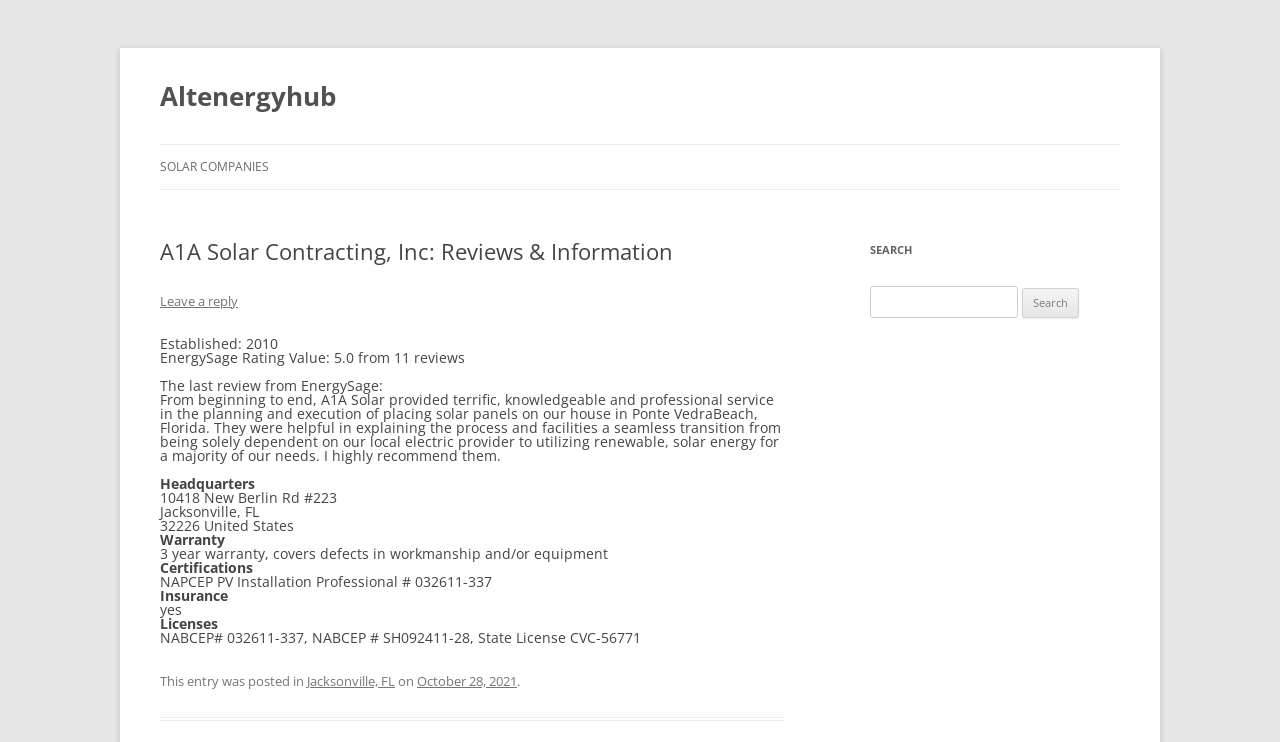What is the warranty period of the company?
Based on the image, answer the question with as much detail as possible.

I found the answer by looking at the StaticText '3 year warranty, covers defects in workmanship and/or equipment' which is a sub-element of the article element and is under the heading 'Warranty'.